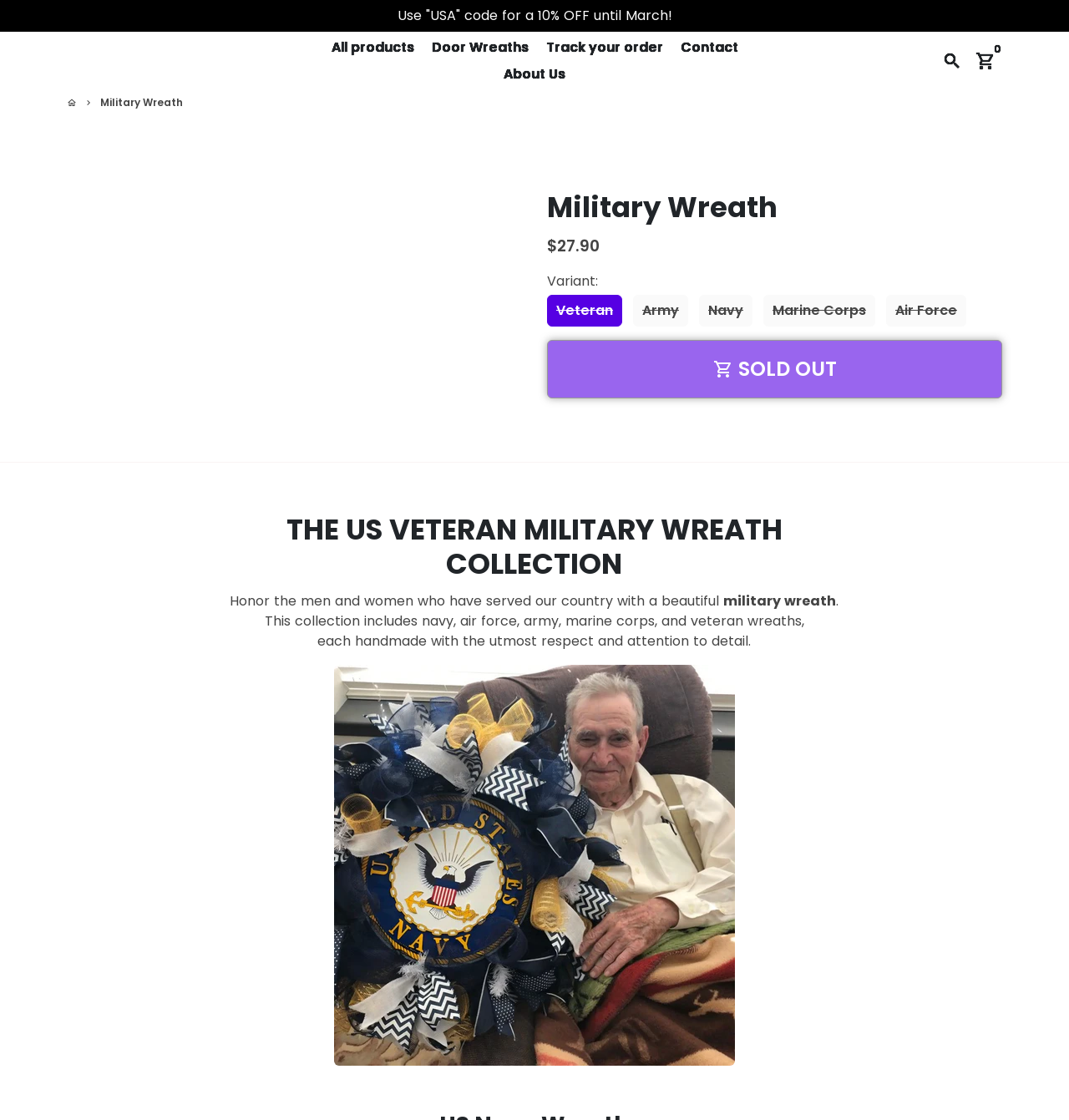Offer a meticulous description of the webpage's structure and content.

This webpage is dedicated to showcasing a collection of military wreaths. At the top, there is a navigation bar with links to various sections of the website, including "All products", "Door Wreaths", "Track your order", "Contact", and "About Us". Below the navigation bar, there is a prominent banner announcing a 10% discount offer.

The main content of the page is divided into two sections. On the left, there is a column of images showcasing different military wreath designs, each with a "zoom in" button. The images are arranged vertically, with the first image at the top and the last image at the bottom.

On the right, there is a section with a heading "Military Wreath" and a description of the product. Below the heading, there is a price label showing the regular price of $27.90. A variant selection menu allows customers to choose from different military branches, including Veteran, Army, Navy, Marine Corps, and Air Force. A "Add to cart" button is located below the variant selection menu, but it is currently disabled and labeled as "SOLD OUT".

Further down the page, there is a heading "THE US VETERAN MILITARY WREATH COLLECTION" followed by a paragraph of text describing the collection. The text explains that the wreaths are handmade with respect and attention to detail, and that the collection includes wreaths for different military branches. Below the text, there is a large image of a Veteran Wreath.